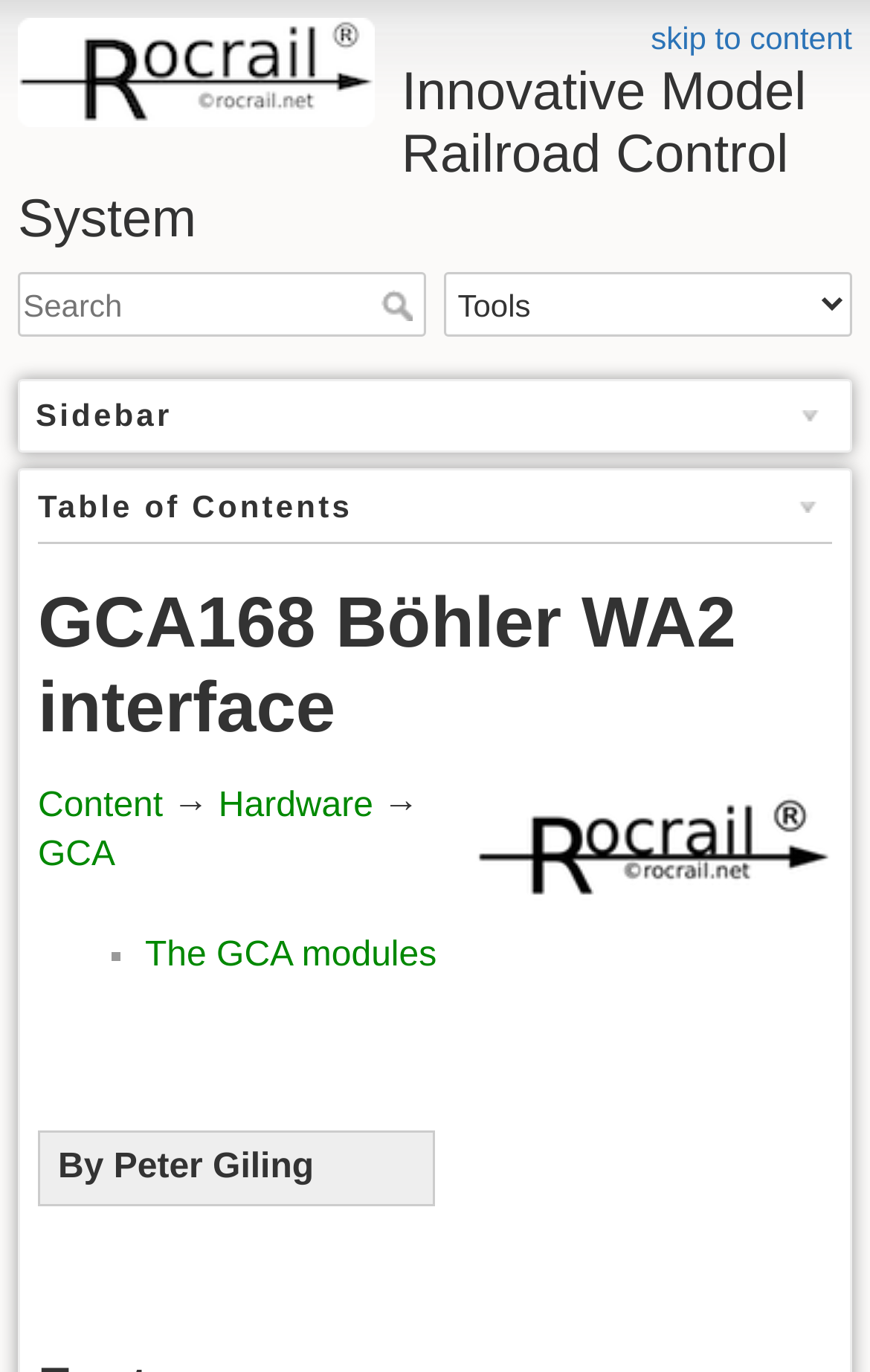What is the author of the content?
Based on the visual details in the image, please answer the question thoroughly.

At the bottom of the webpage, there is a layout table with a cell containing the text 'By Peter Giling'. This suggests that Peter Giling is the author of the content.